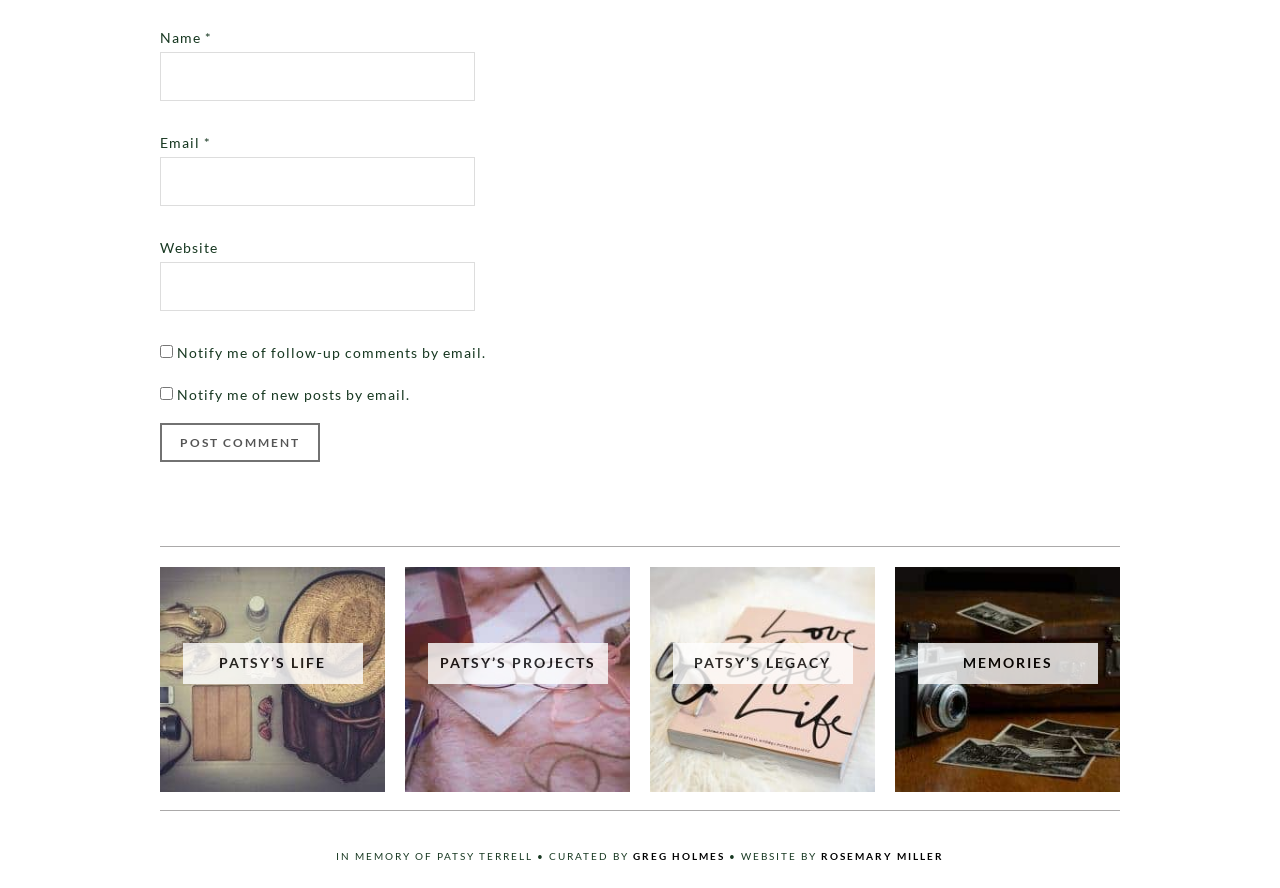Who curated the content on this webpage?
Based on the visual information, provide a detailed and comprehensive answer.

The webpage has a section at the bottom that reads 'IN MEMORY OF PATSY TERRELL • CURATED BY GREG HOLMES', which indicates that Greg Holmes is the curator of the content on this webpage.